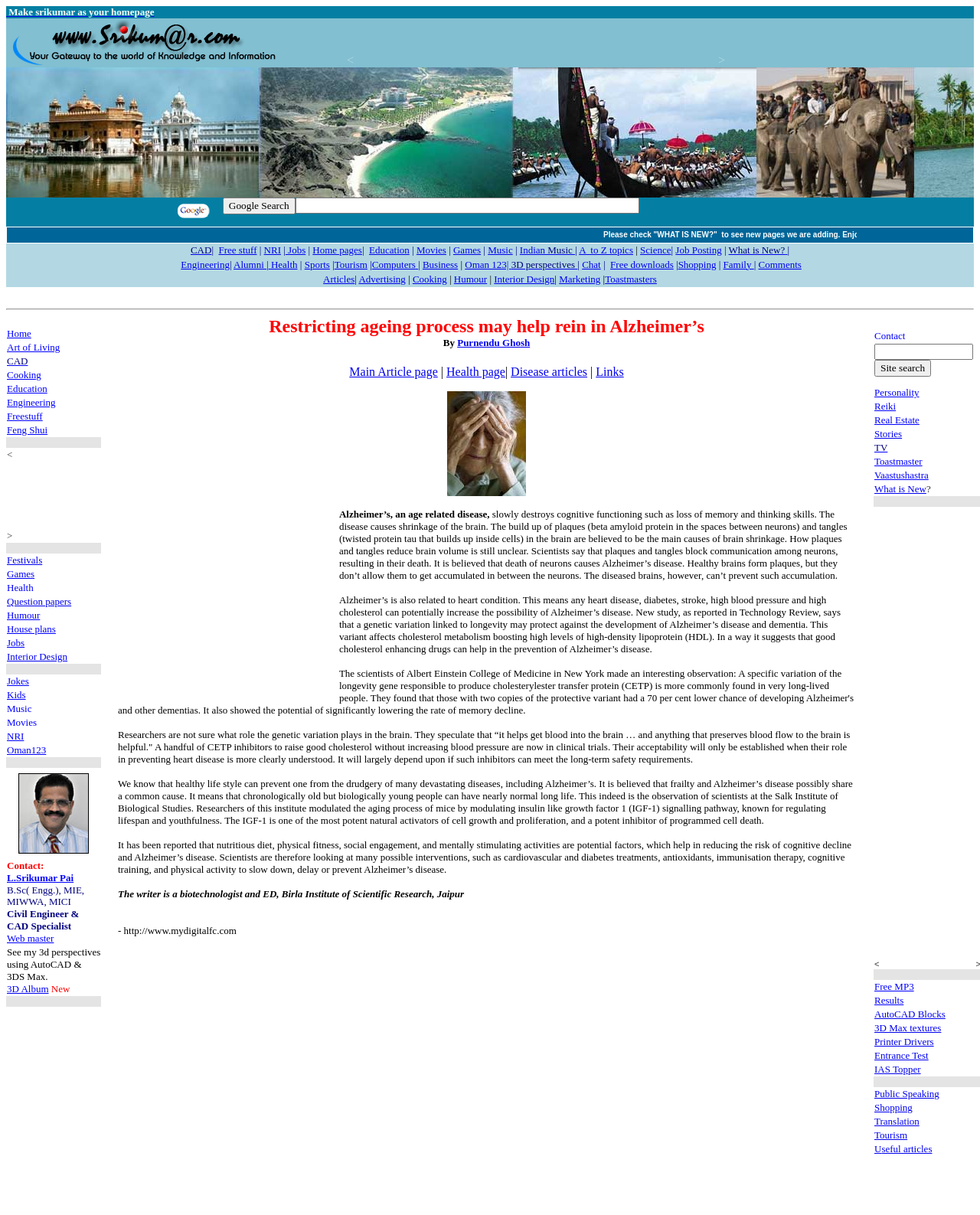Use a single word or phrase to respond to the question:
What categories of topics are listed on the webpage?

Various topics